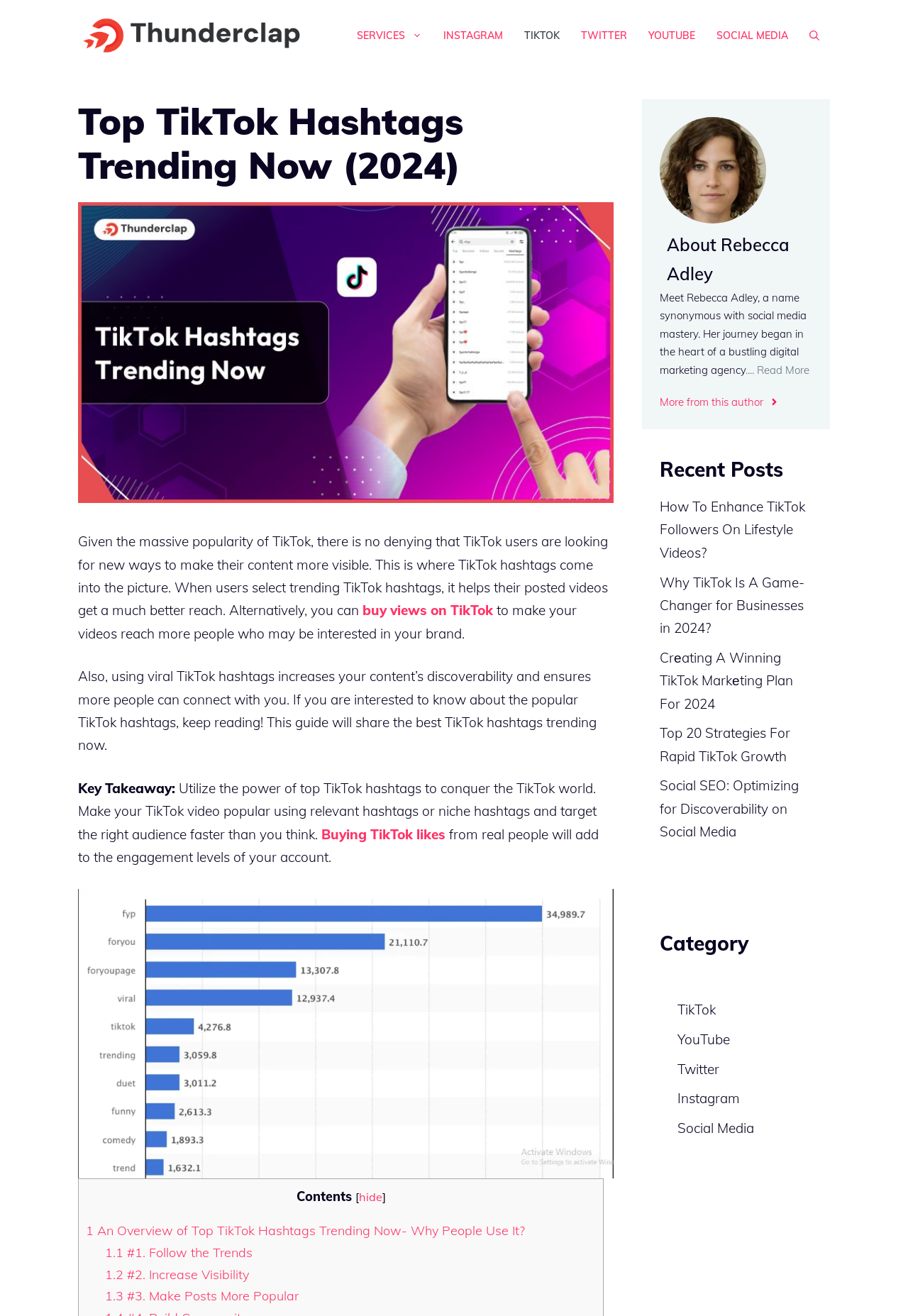Determine the heading of the webpage and extract its text content.

Top TikTok Hashtags Trending Now (2024)